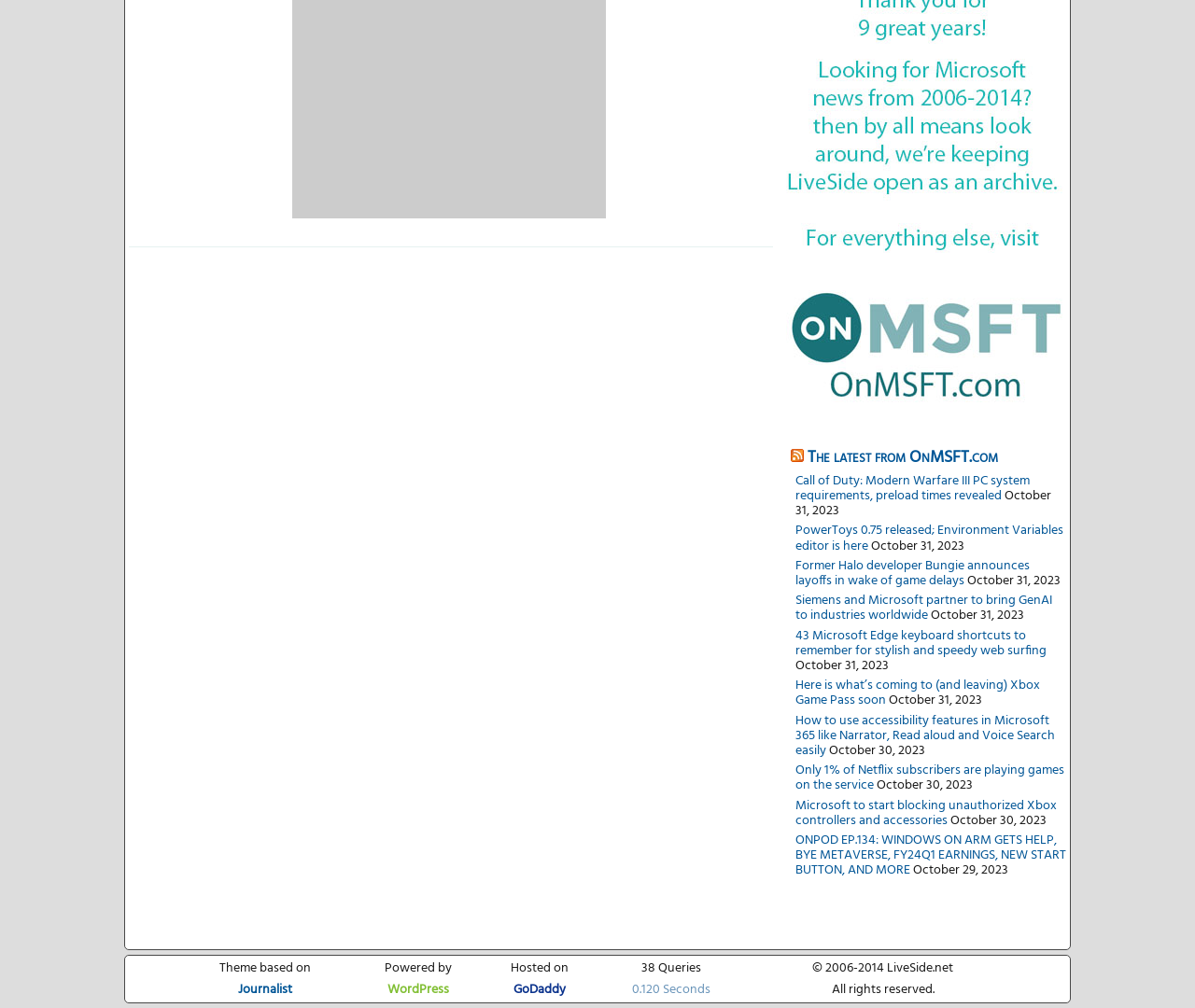Given the description: "The latest from OnMSFT.com", determine the bounding box coordinates of the UI element. The coordinates should be formatted as four float numbers between 0 and 1, [left, top, right, bottom].

[0.676, 0.441, 0.835, 0.468]